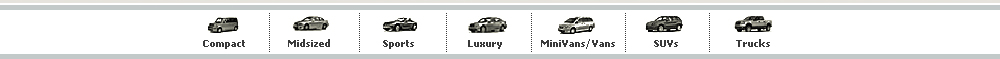Answer briefly with one word or phrase:
What is the benefit of the clean and organized layout on the website?

Easier navigation for potential clients